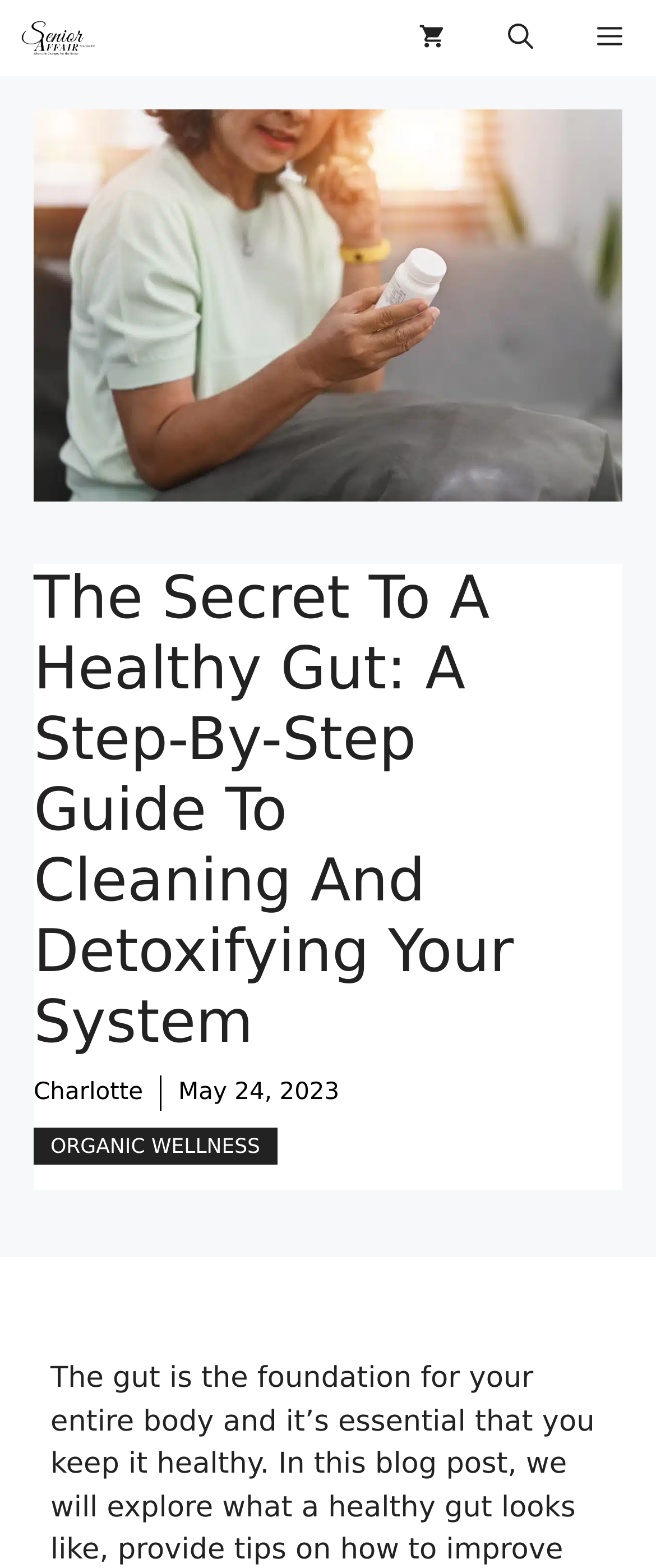Extract the bounding box coordinates for the UI element described by the text: "aria-label="Open search"". The coordinates should be in the form of [left, top, right, bottom] with values between 0 and 1.

[0.703, 0.0, 0.838, 0.048]